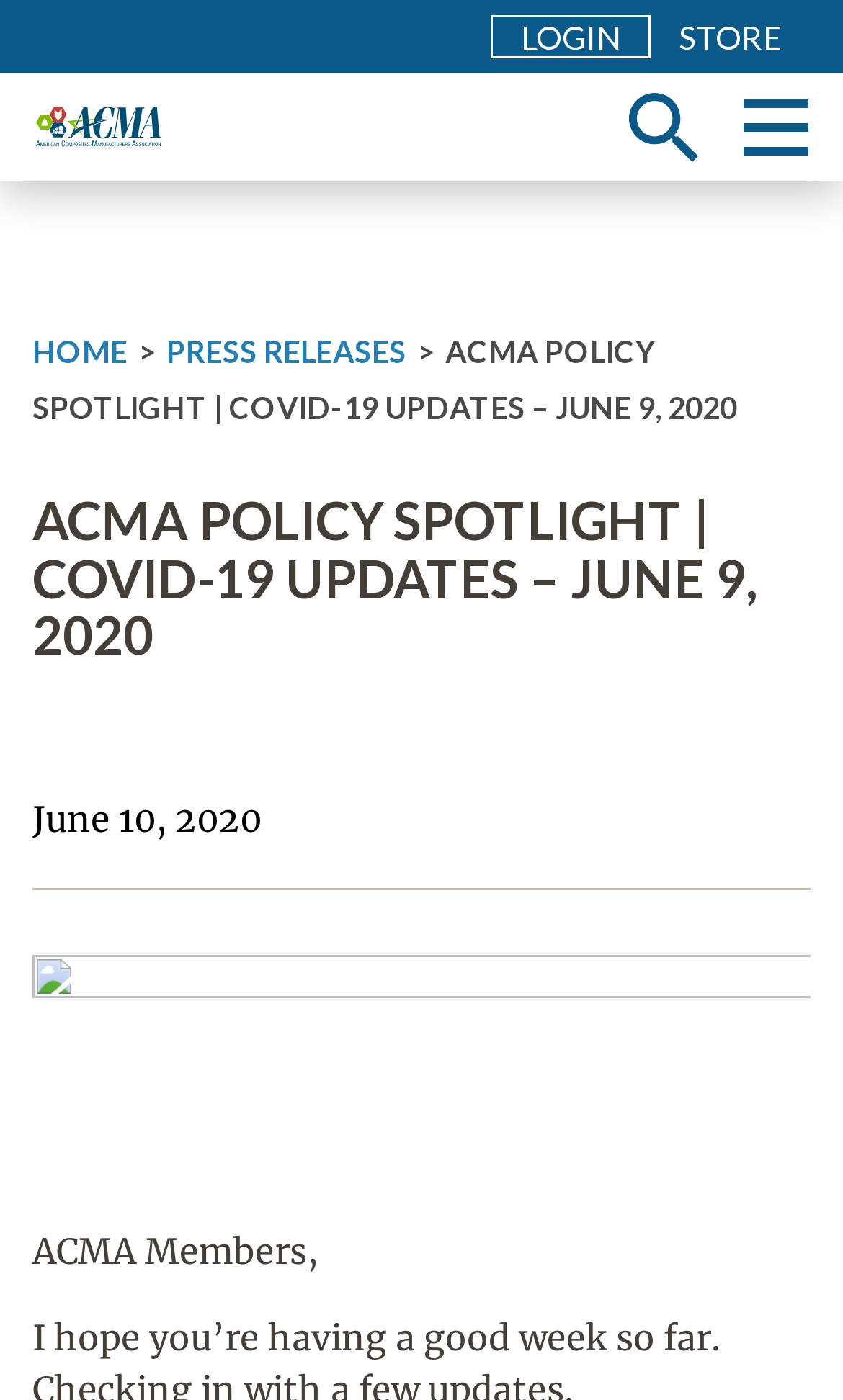Please identify the bounding box coordinates of the area that needs to be clicked to follow this instruction: "Read the press releases".

[0.197, 0.238, 0.482, 0.264]